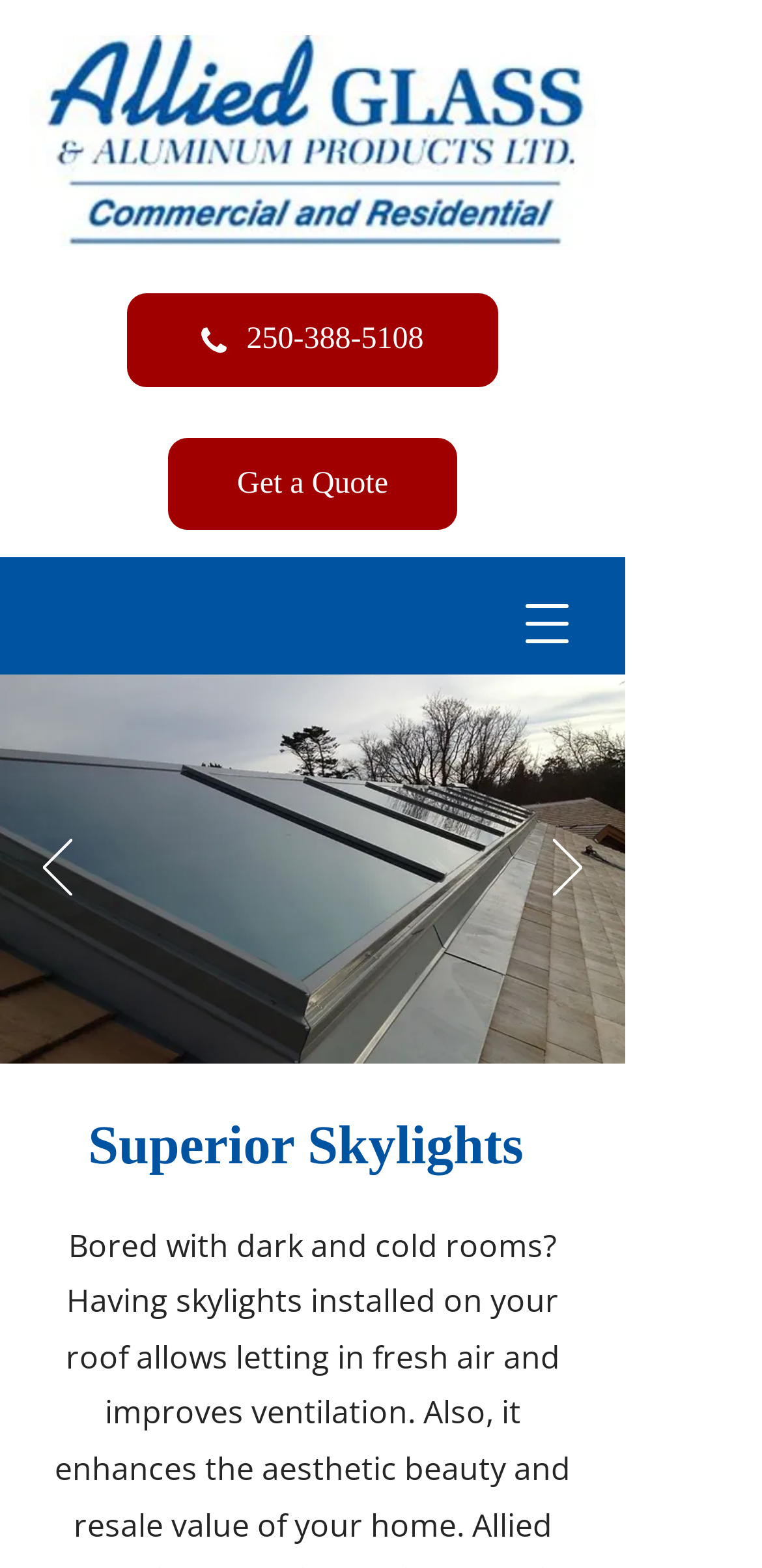Give a full account of the webpage's elements and their arrangement.

The webpage is about skylight installation services offered by Allied Glass & Aluminum Products Ltd. At the top left corner, there is a logo of the company, which is also a link to the company's website. Below the logo, there is a phone number, 250-388-5108, and a link to "Get a Quote". 

On the top right corner, there is a button to open the navigation menu. Below the navigation button, there is a slideshow section that takes up most of the page. The slideshow has previous and next buttons on the left and right sides, respectively, each with an arrow icon. 

Inside the slideshow, there are multiple slides, and at the bottom of the slideshow, there are links to navigate through the slides. The links are not labeled, but they are arranged horizontally. 

At the bottom of the page, there is a heading that reads "Superior Skylights" in a large font size.